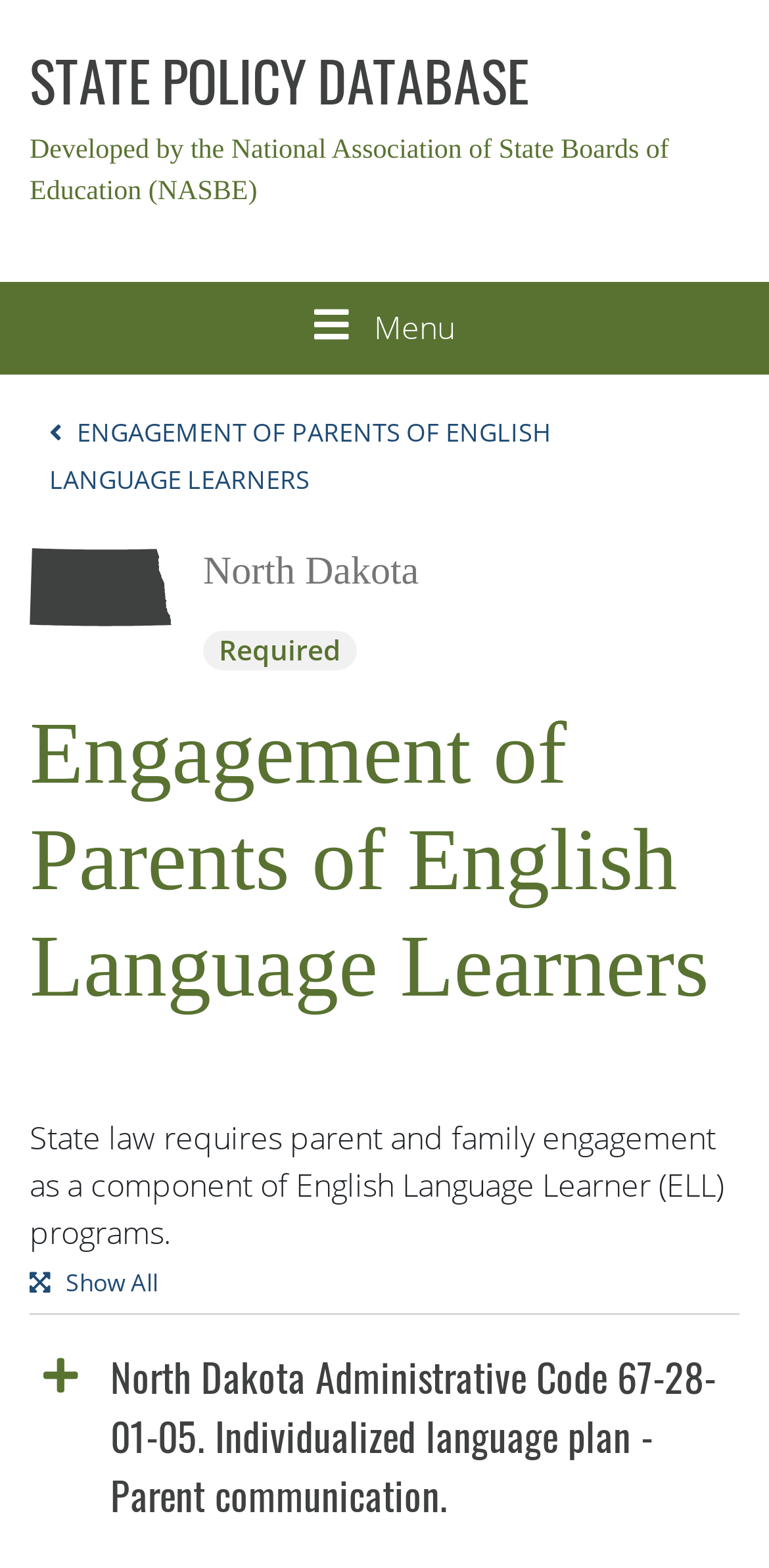What is the category of the policy?
Please use the image to provide an in-depth answer to the question.

I found the answer by looking at the heading 'Category Engagement of Parents of English Language Learners' inside the article element, which suggests that the policy is categorized under 'Engagement of Parents of English Language Learners'.